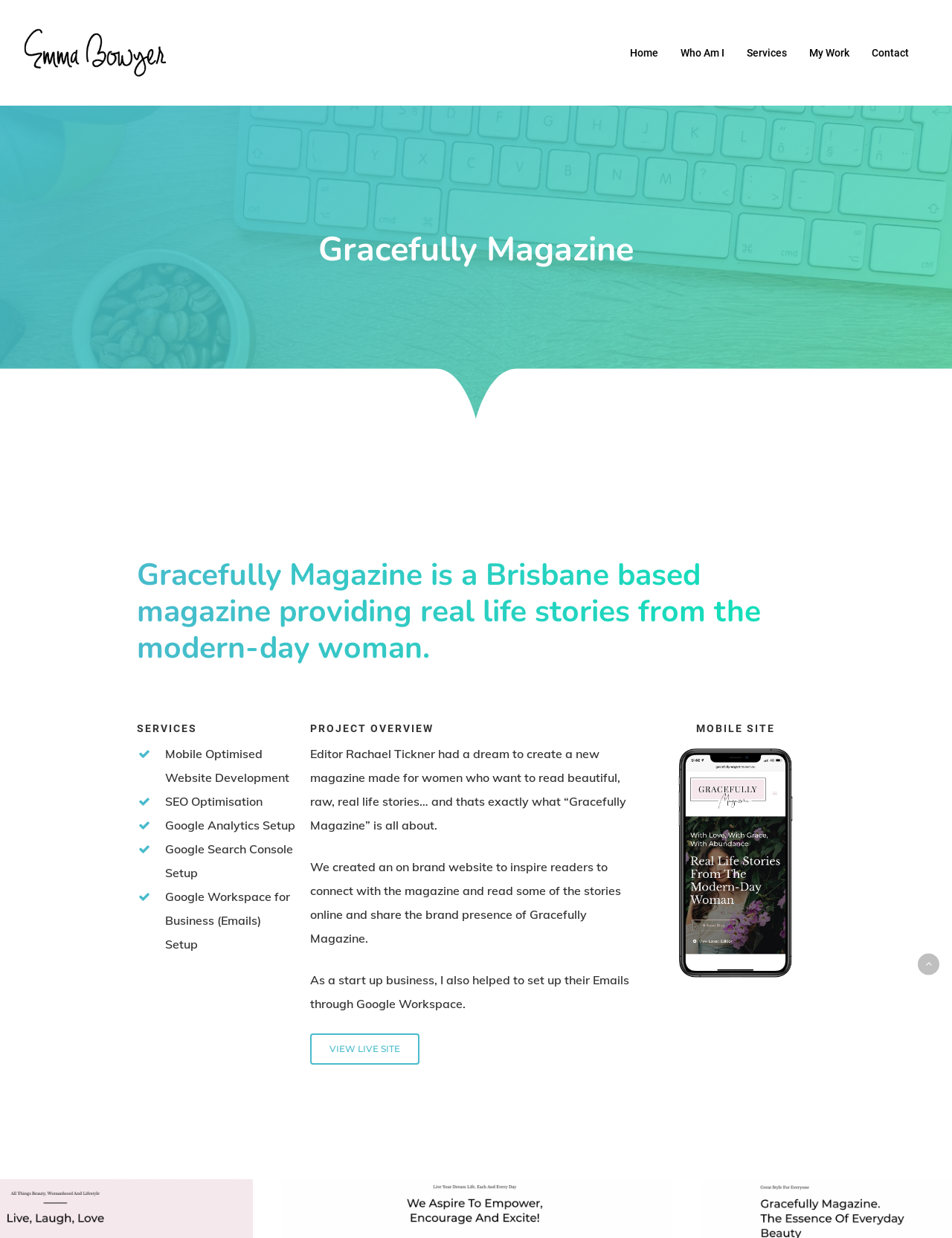Determine the bounding box coordinates of the region to click in order to accomplish the following instruction: "view Emma Bowyer's profile". Provide the coordinates as four float numbers between 0 and 1, specifically [left, top, right, bottom].

[0.022, 0.022, 0.181, 0.064]